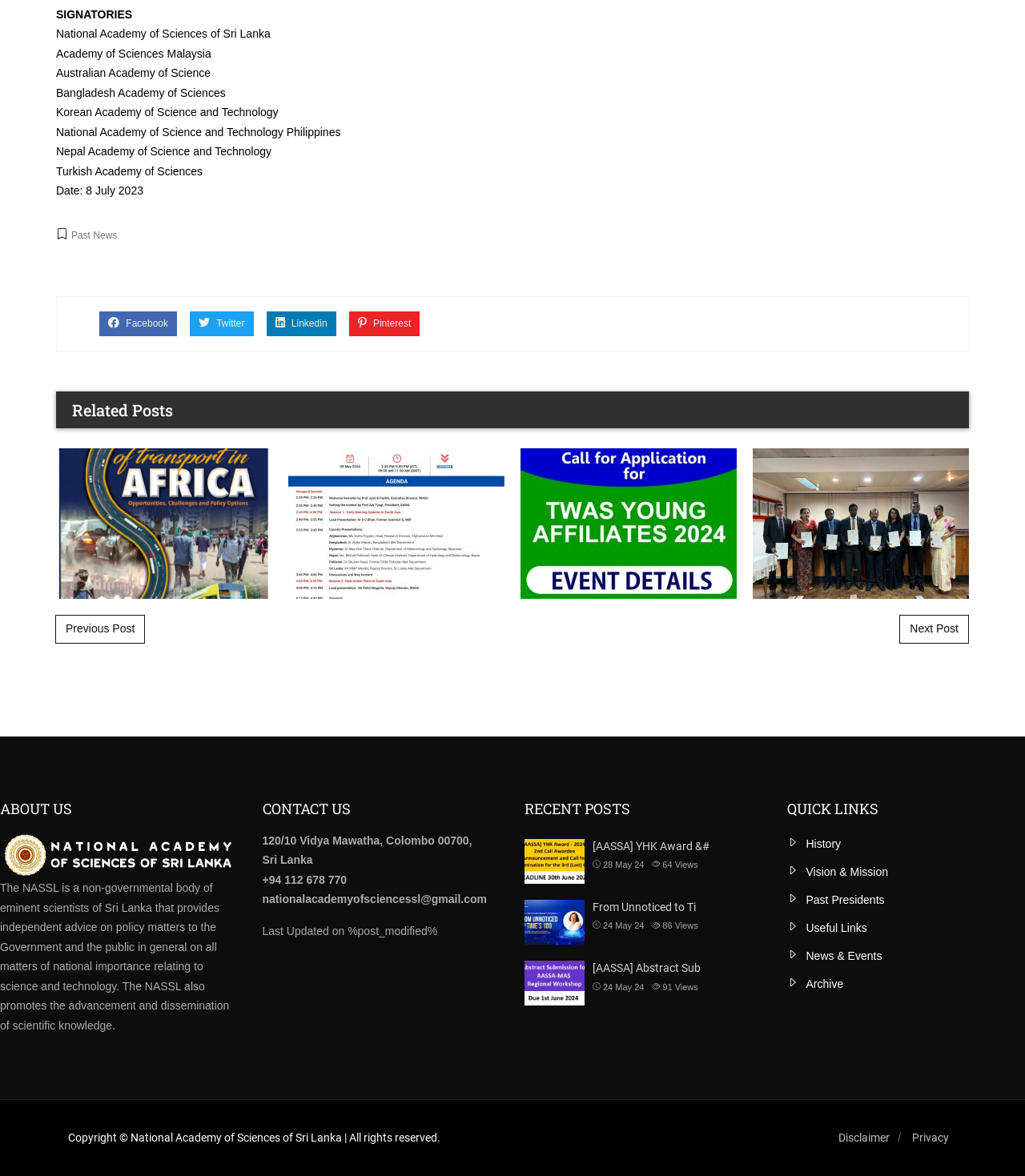Please provide a one-word or short phrase answer to the question:
What is the contact email of the academy?

nationalacademyofsciencessl@gmail.com